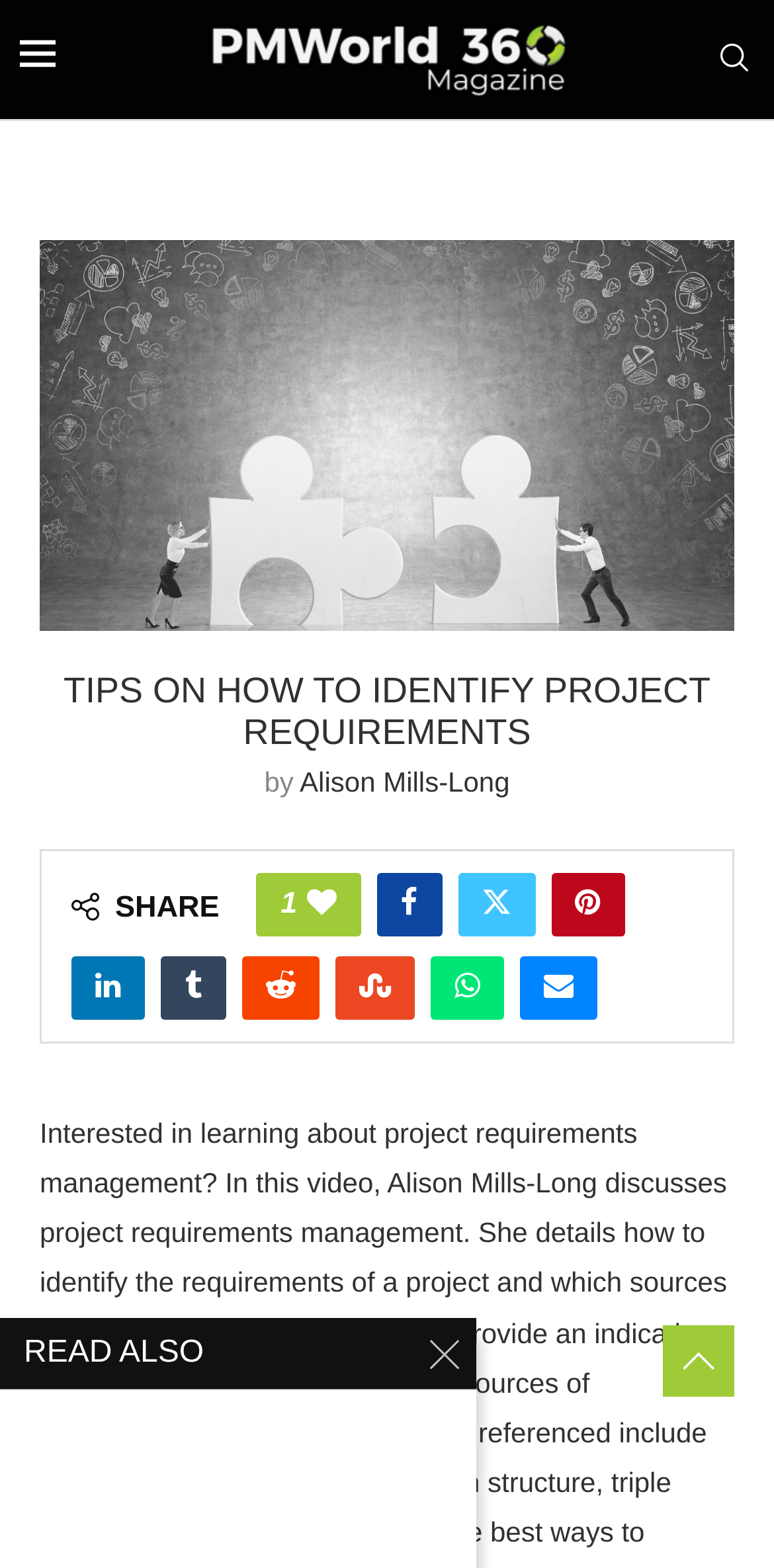Locate the bounding box coordinates of the area you need to click to fulfill this instruction: 'Read the article by Alison Mills-Long'. The coordinates must be in the form of four float numbers ranging from 0 to 1: [left, top, right, bottom].

[0.387, 0.488, 0.659, 0.508]